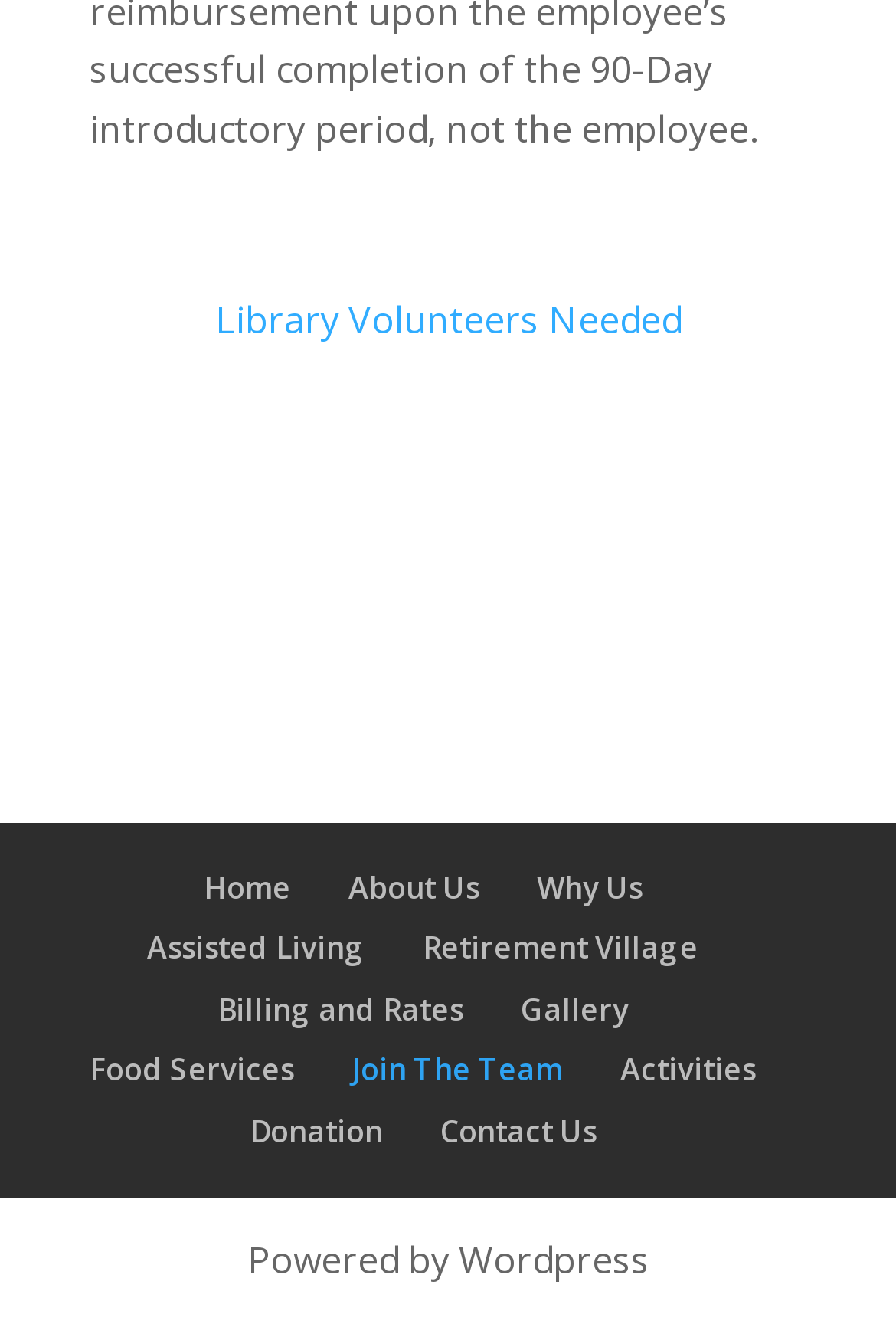Provide the bounding box coordinates, formatted as (top-left x, top-left y, bottom-right x, bottom-right y), with all values being floating point numbers between 0 and 1. Identify the bounding box of the UI element that matches the description: Activities

[0.692, 0.792, 0.844, 0.824]